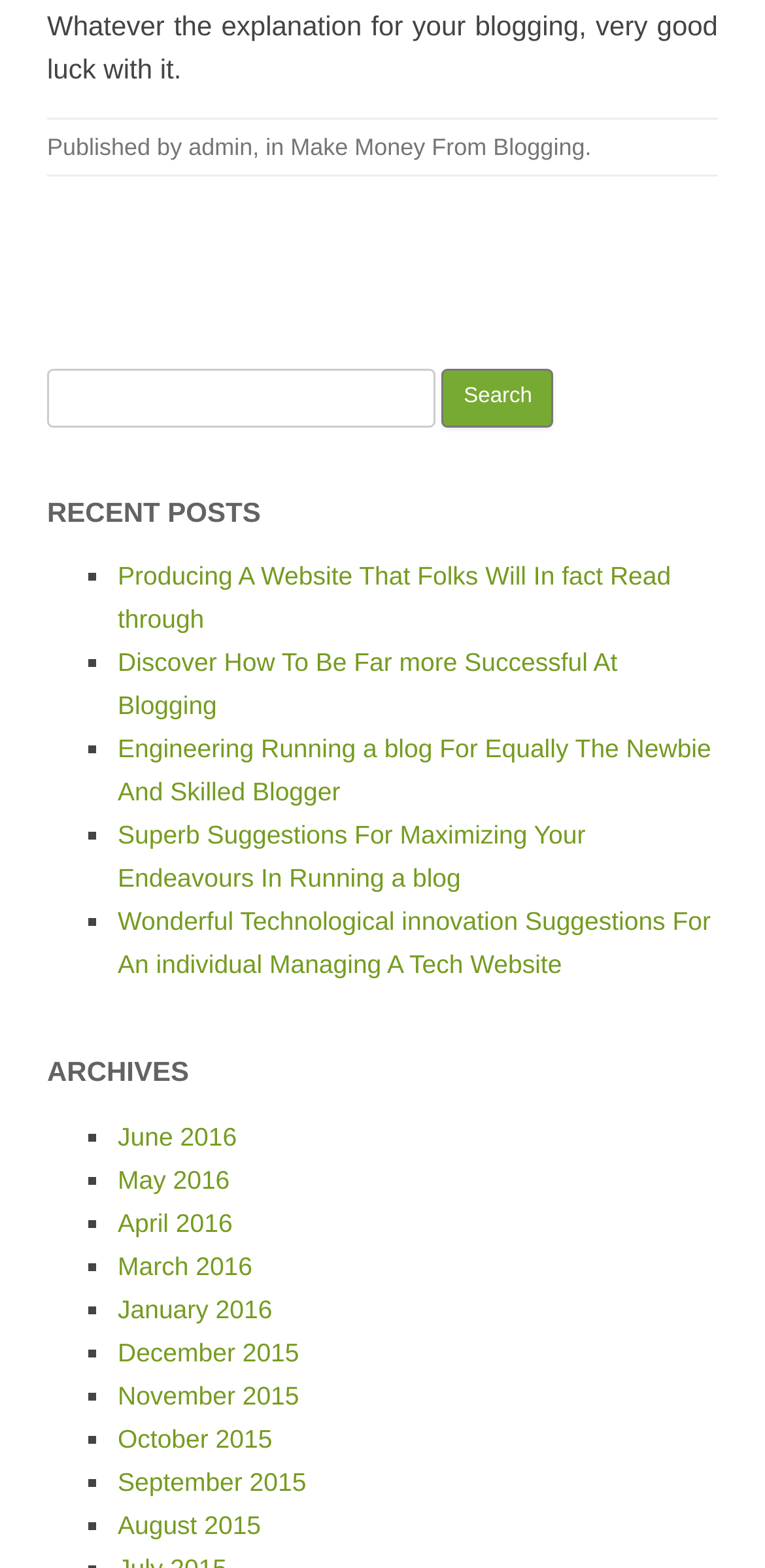What is the earliest archive date?
From the details in the image, provide a complete and detailed answer to the question.

The webpage has an 'ARCHIVES' section which lists links to archived blog posts by month. The earliest archive date listed is August 2015.